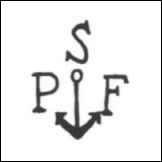Describe the image in great detail, covering all key points.

The image displays a mark featuring the initials "SPF" beneath a circular anchor. This mark is believed to have been used around the year 1912. The specific context and historical relevance of this mark are related to porcelain and ceramic production, connecting to the factory operations of Hugo Lonitz in Neuhaldensleben, a region notable for its pottery and porcelain manufacturing. The mark encapsulates a blend of craftsmanship and industrial history in the pottery sector, reflecting the era's design aesthetics and manufacturing practices.